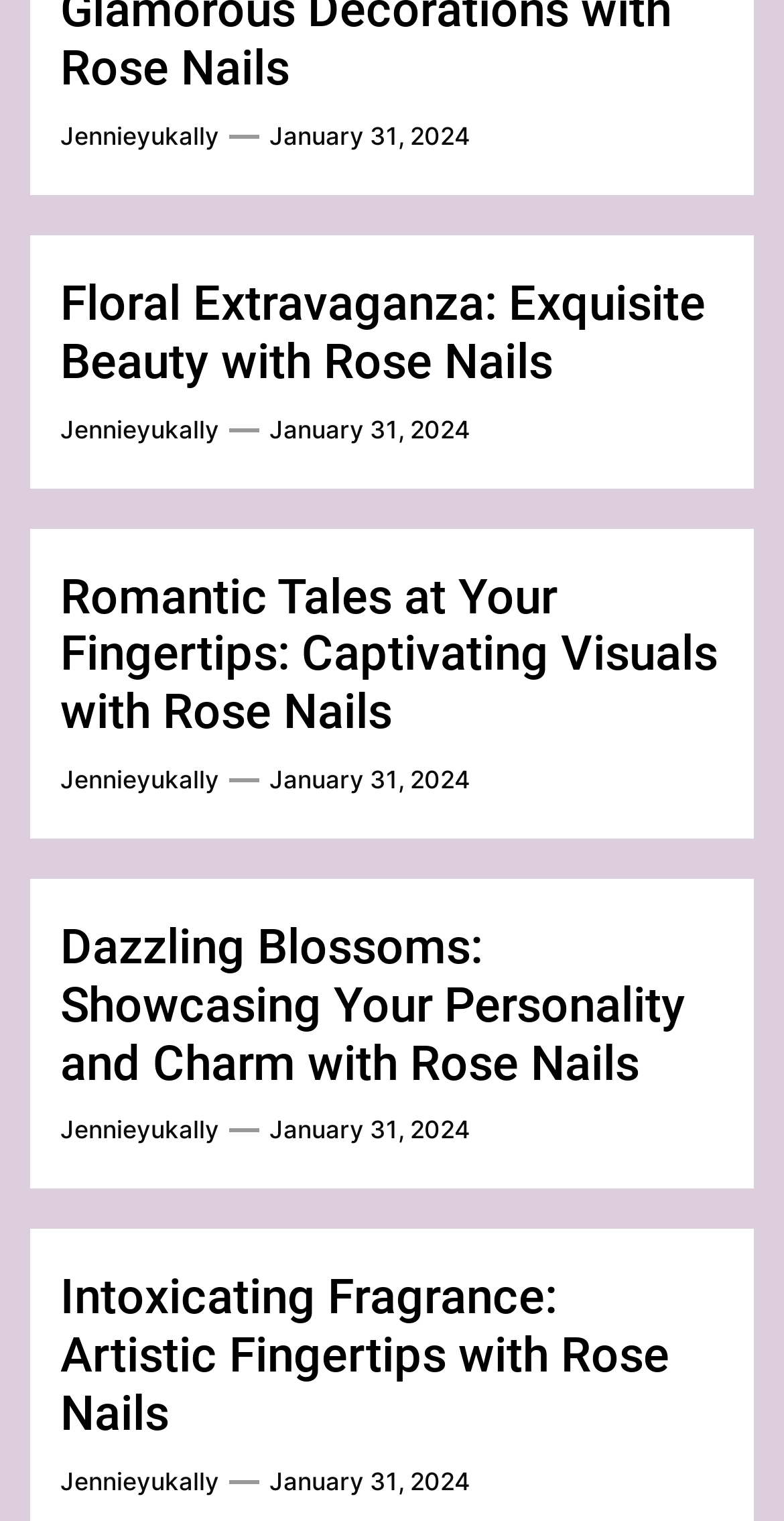Return the bounding box coordinates of the UI element that corresponds to this description: "Jennieyukally". The coordinates must be given as four float numbers in the range of 0 and 1, [left, top, right, bottom].

[0.077, 0.501, 0.279, 0.525]